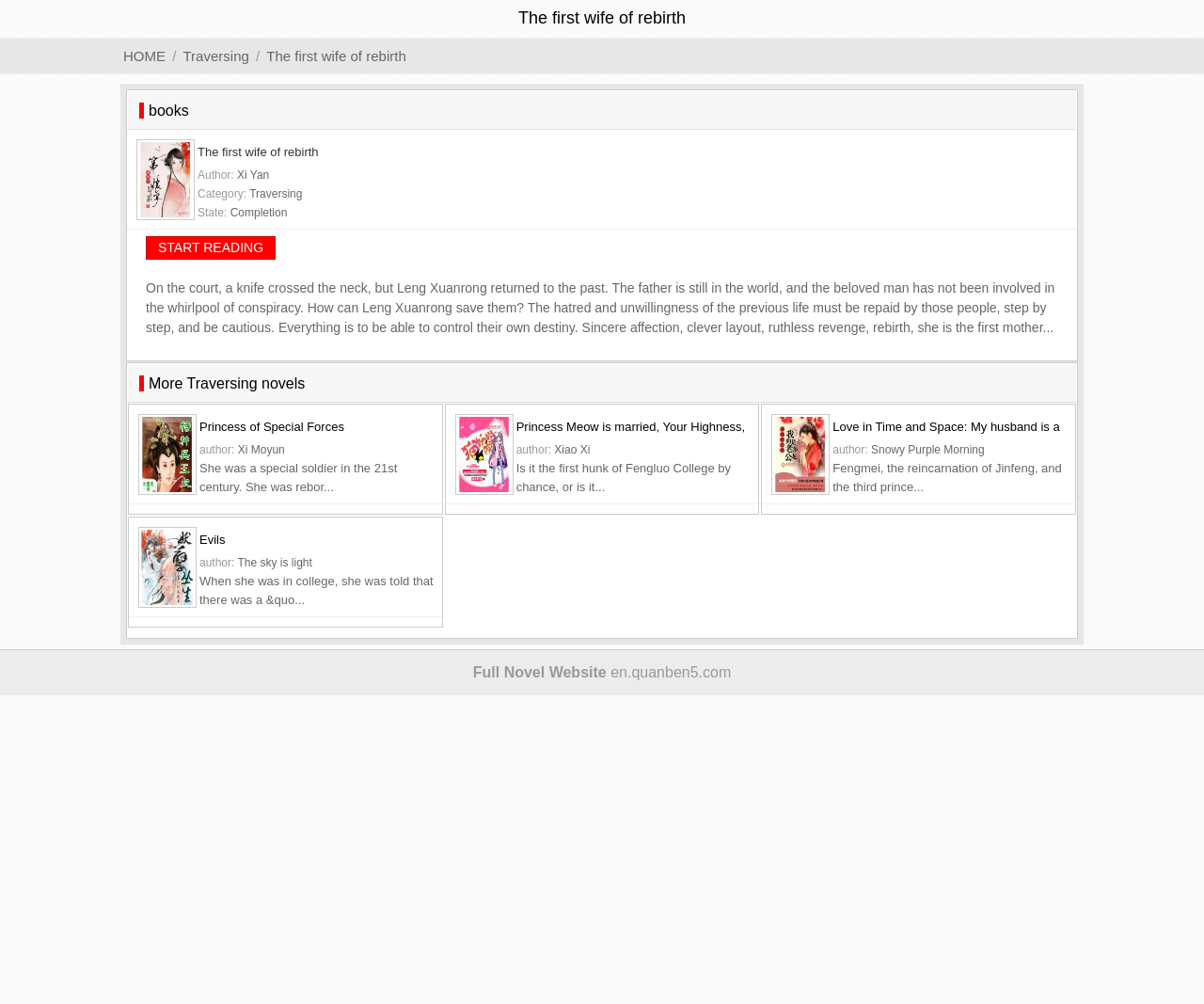Identify the bounding box for the UI element described as: "START READING". The coordinates should be four float numbers between 0 and 1, i.e., [left, top, right, bottom].

[0.121, 0.235, 0.229, 0.259]